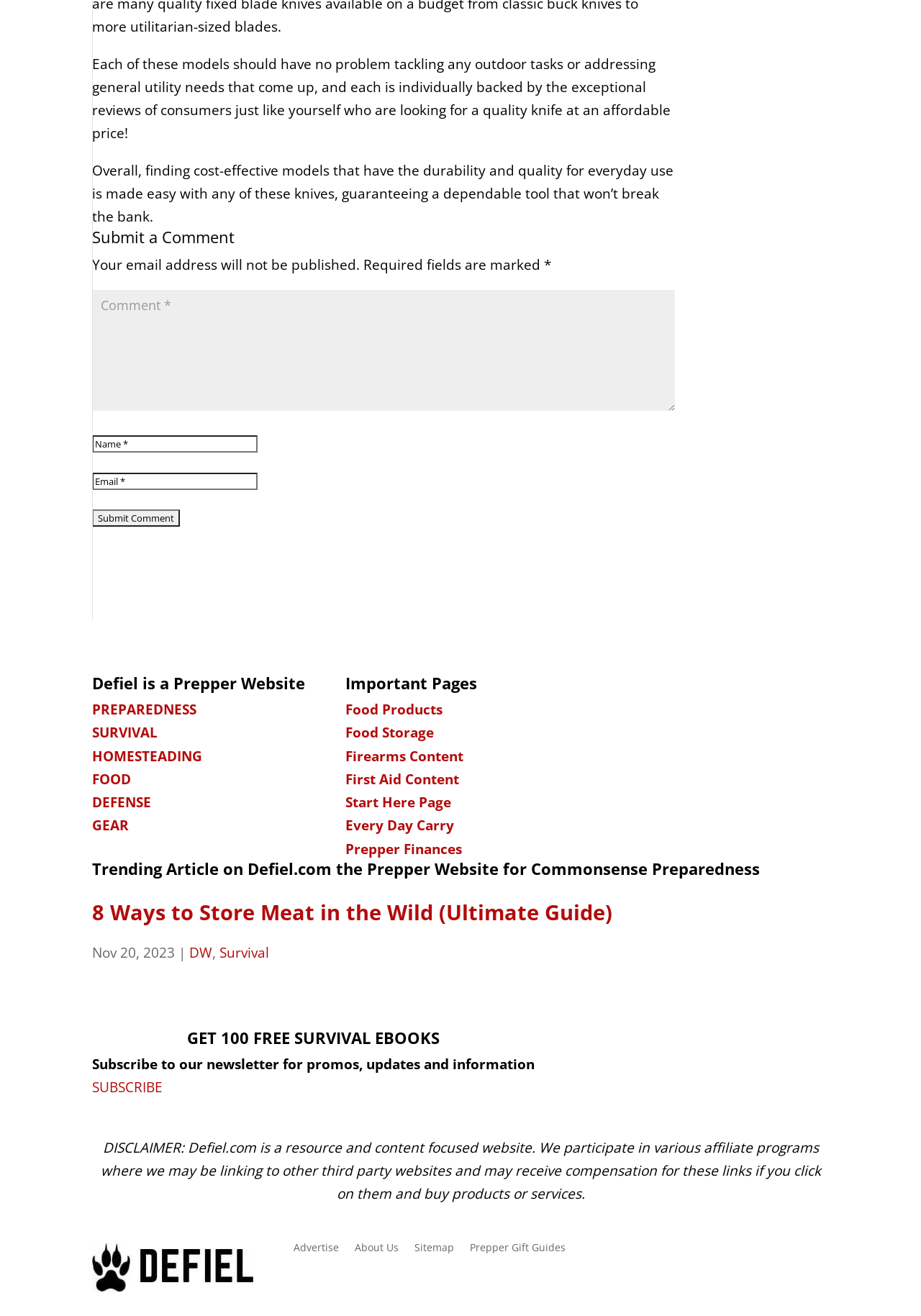Locate the bounding box coordinates of the element I should click to achieve the following instruction: "contact Adam Sampson".

None